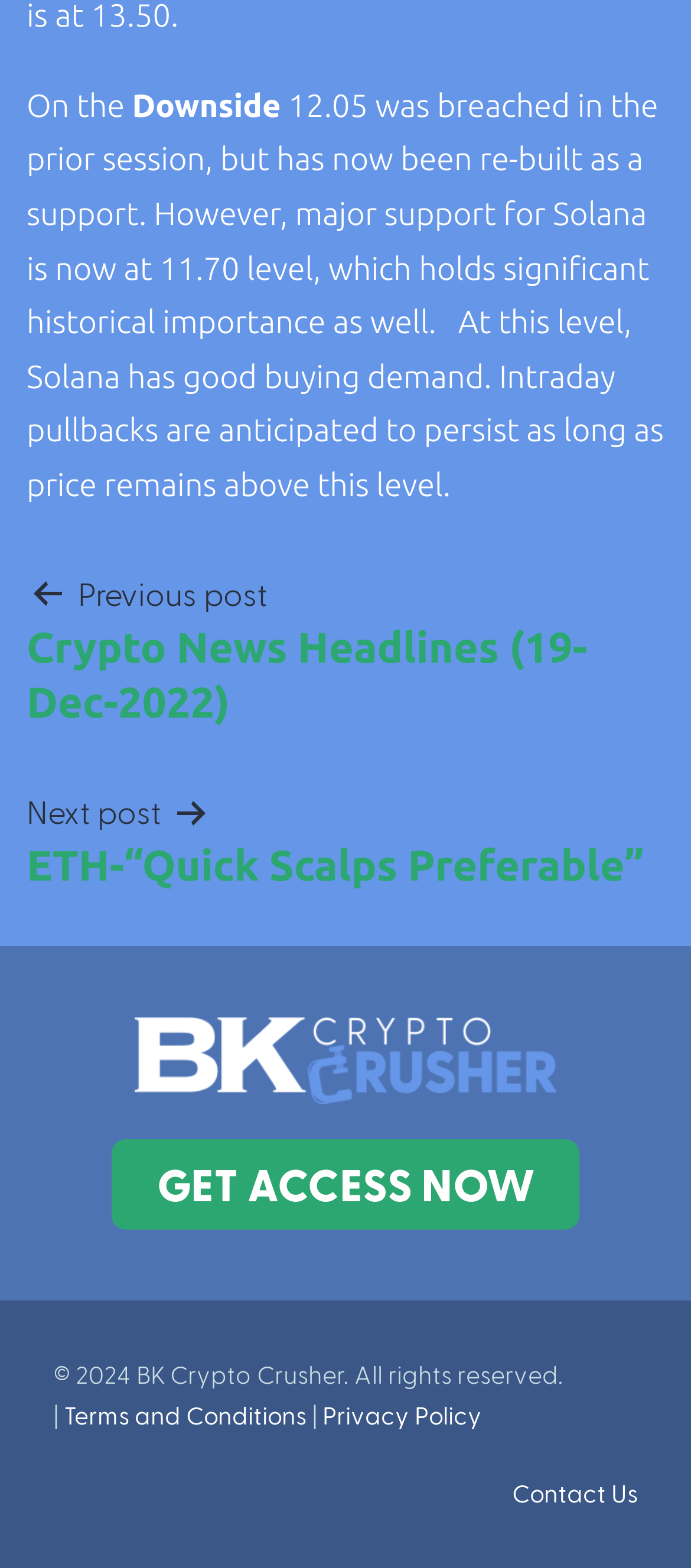What is the purpose of the 'GET ACCESS NOW' button?
Refer to the image and provide a one-word or short phrase answer.

To get access